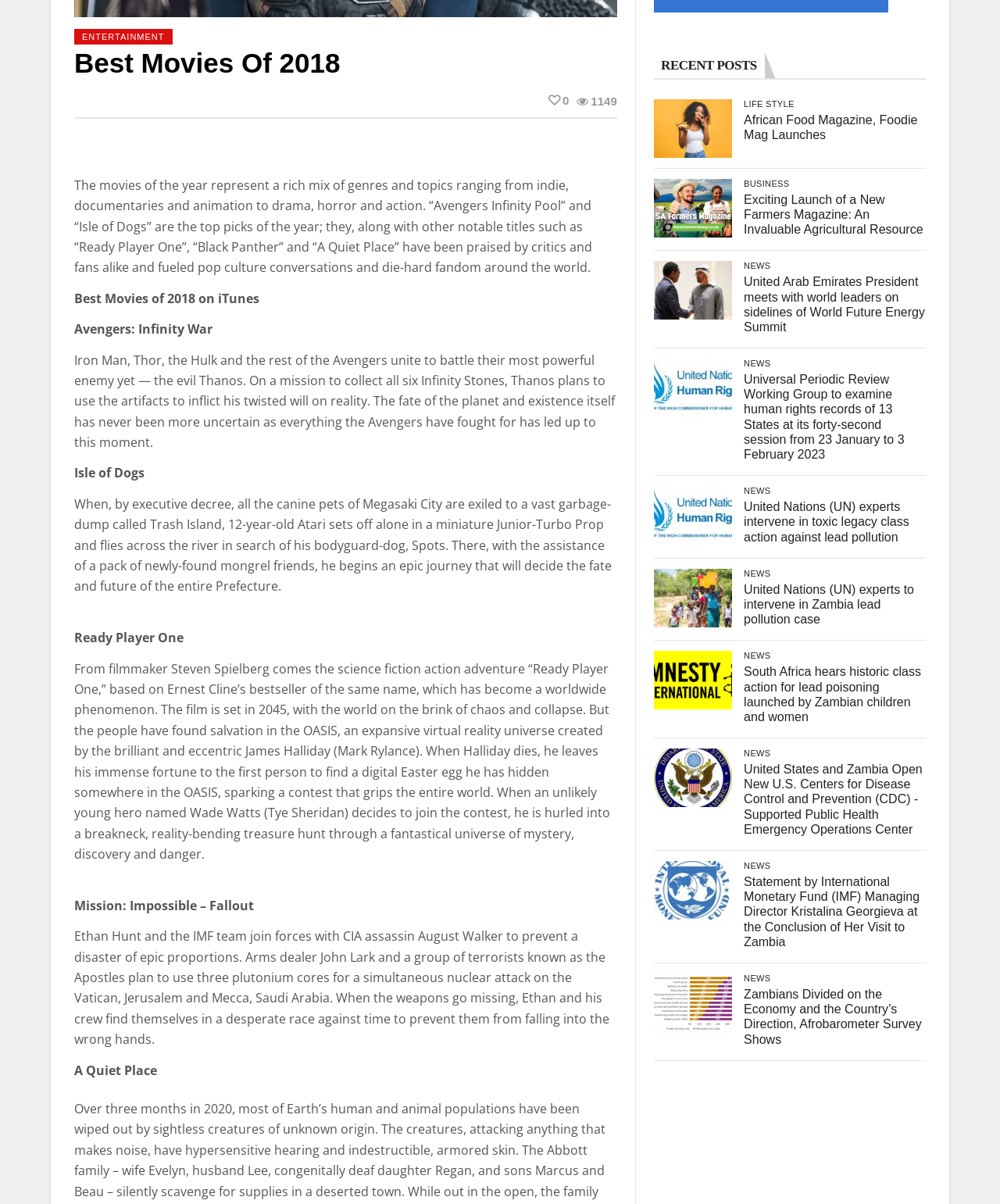Identify the bounding box coordinates for the UI element described as: "News". The coordinates should be provided as four floats between 0 and 1: [left, top, right, bottom].

[0.744, 0.809, 0.771, 0.817]